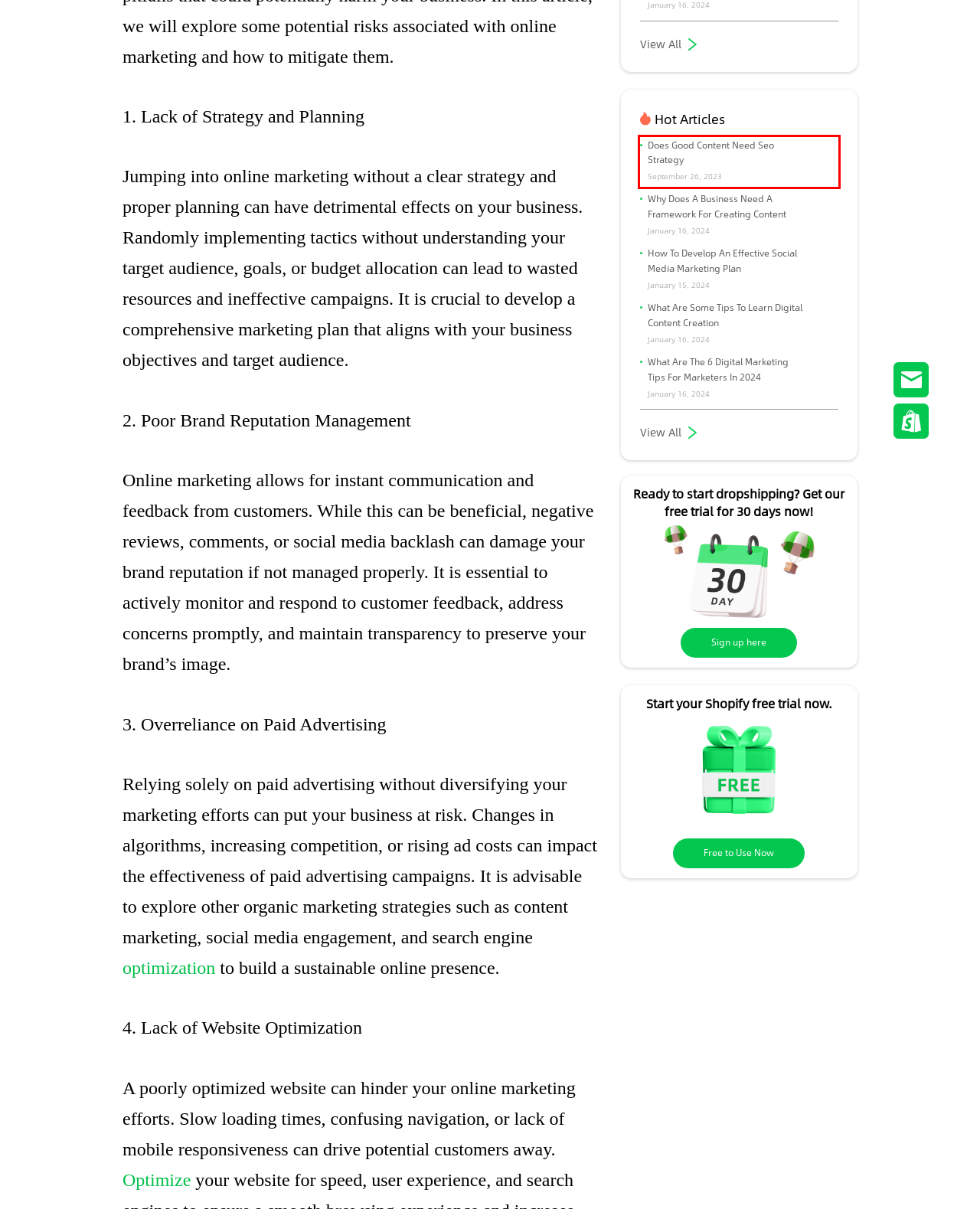Given a webpage screenshot with a UI element marked by a red bounding box, choose the description that best corresponds to the new webpage that will appear after clicking the element. The candidates are:
A. Dropshipping Copilot- How To Optimize Your Blog For Search Engines
B. Dropshipping Copilot- What Is The Best Search Engine Optimization Strategy
C. Dropshipping Copilot- How To Develop An Effective Social Media Marketing Plan
D. Dropshipping Copilot- Online Marketing Tips For Small Business
E. Dropshipping Copilot- What Are Some Tips To Learn Digital Content Creation
F. Dropshipping Copilot: Maximize Profits with AI Dropshipping
G. Dropshipping Copilot- Does Good Content Need Seo Strategy
H. Dropshipping Copilot- All Articles

G